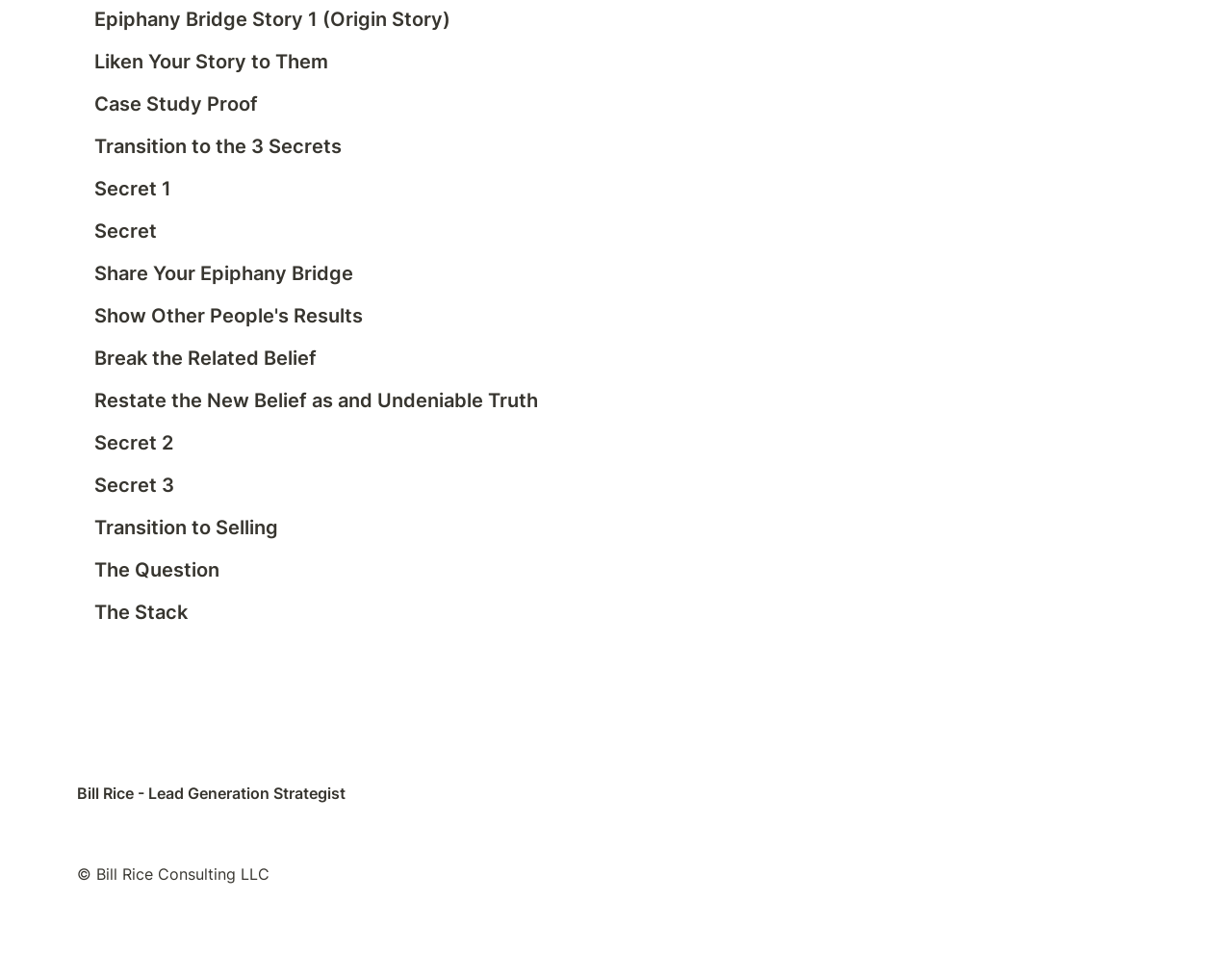Please reply to the following question with a single word or a short phrase:
How many headings are on this webpage?

18